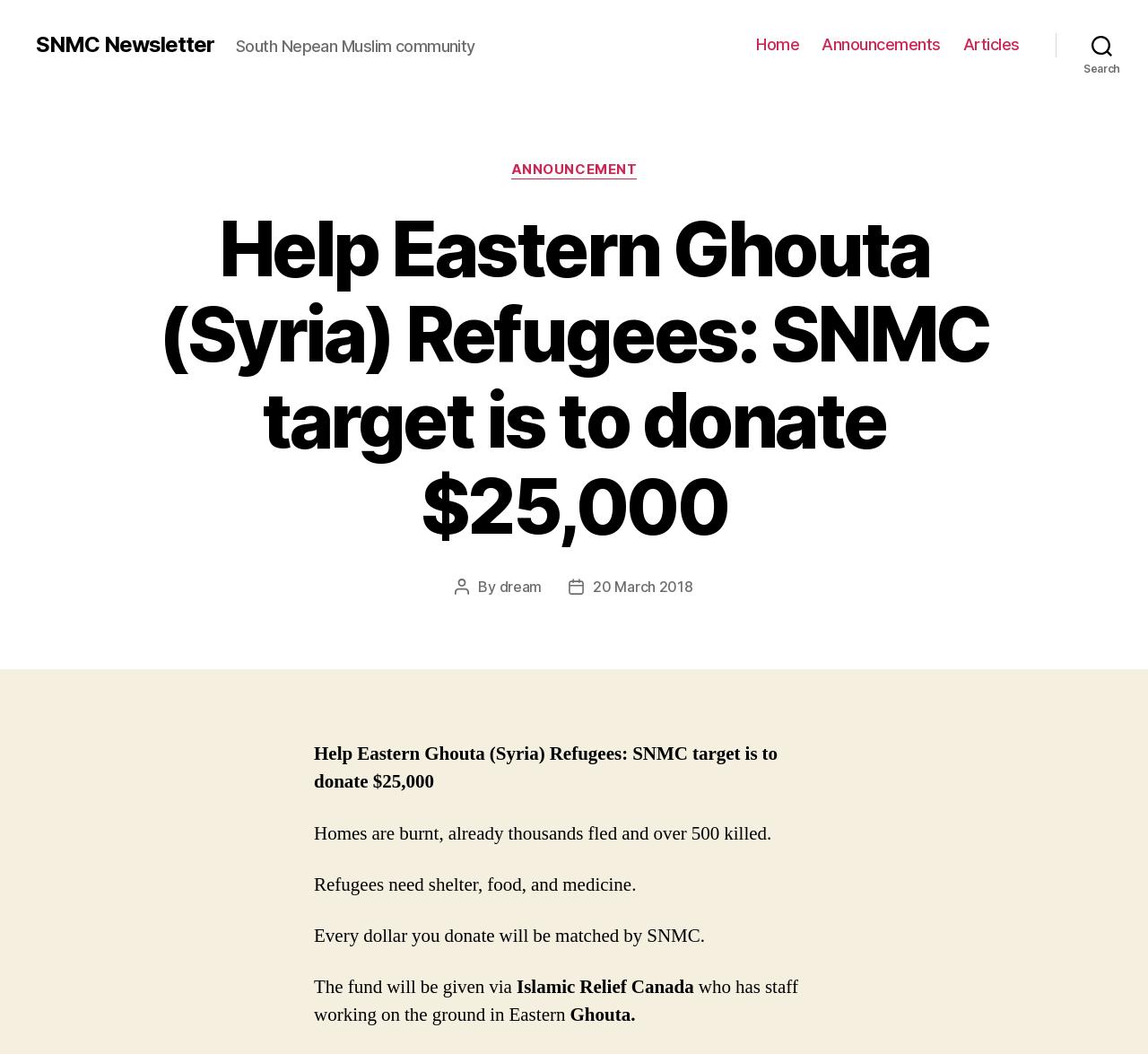Please mark the clickable region by giving the bounding box coordinates needed to complete this instruction: "View the Articles page".

[0.839, 0.033, 0.888, 0.052]